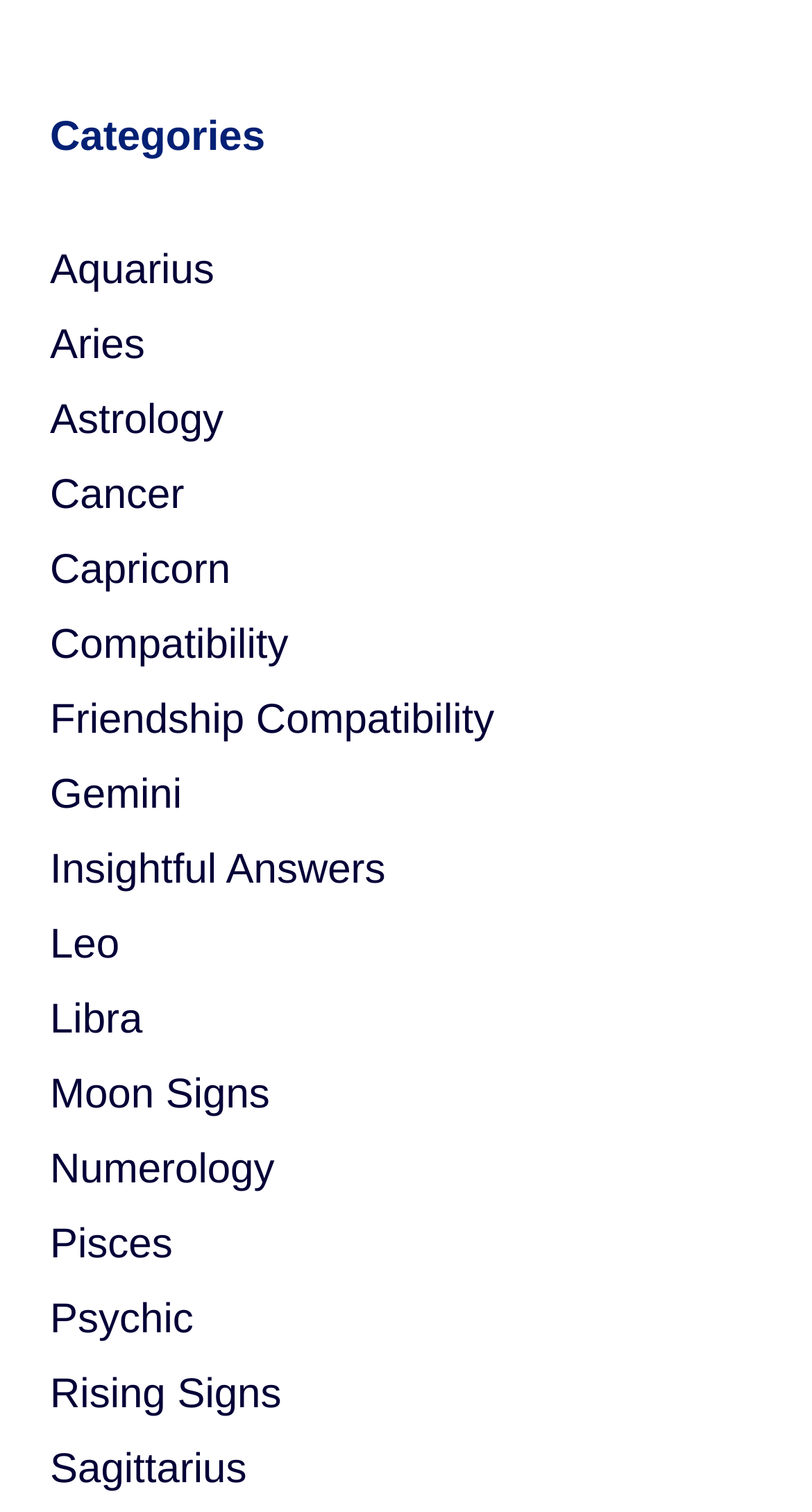Please indicate the bounding box coordinates for the clickable area to complete the following task: "Learn about Cancer". The coordinates should be specified as four float numbers between 0 and 1, i.e., [left, top, right, bottom].

[0.062, 0.312, 0.227, 0.343]